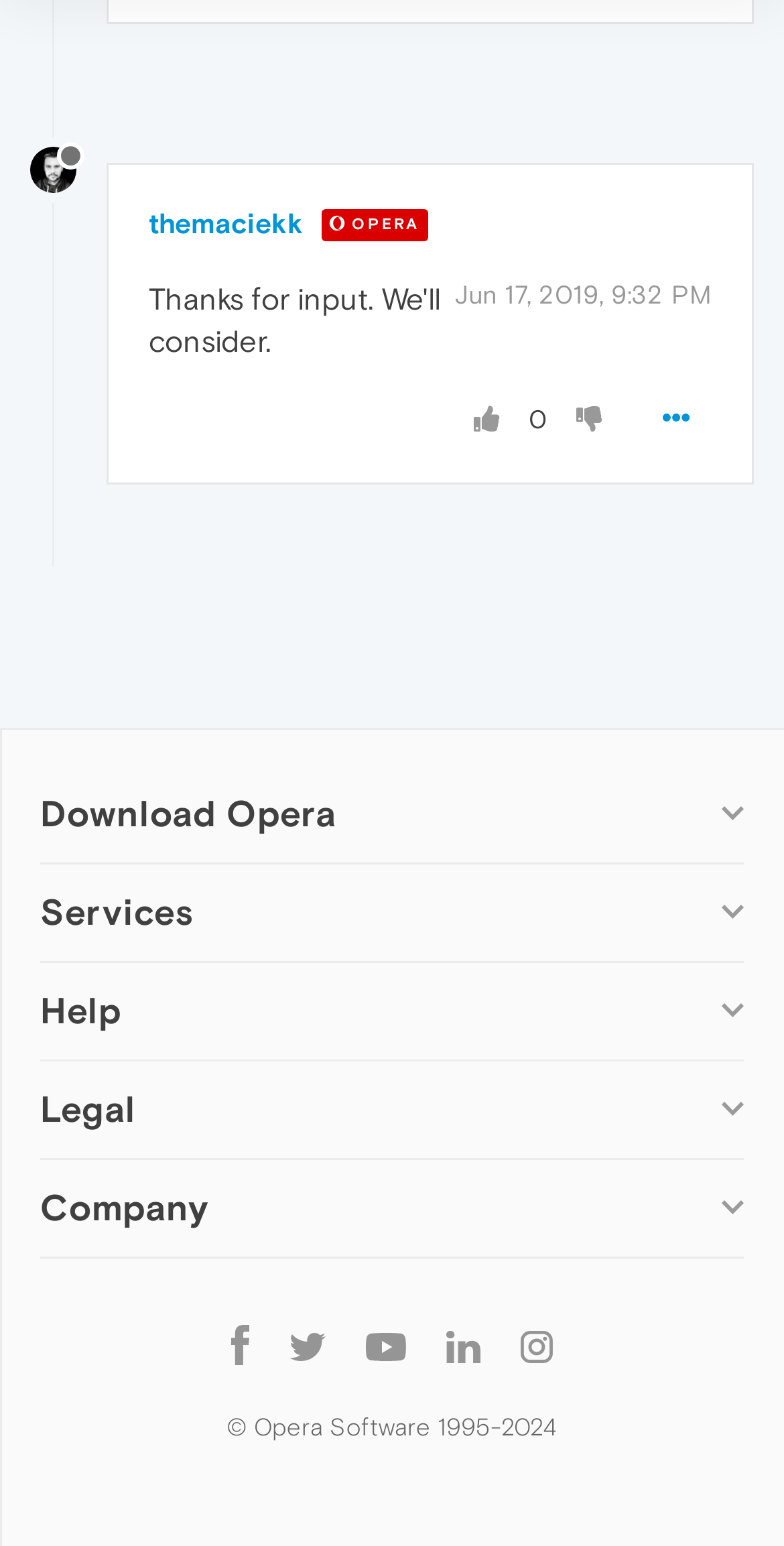Provide a short, one-word or phrase answer to the question below:
How many services does Opera provide?

5